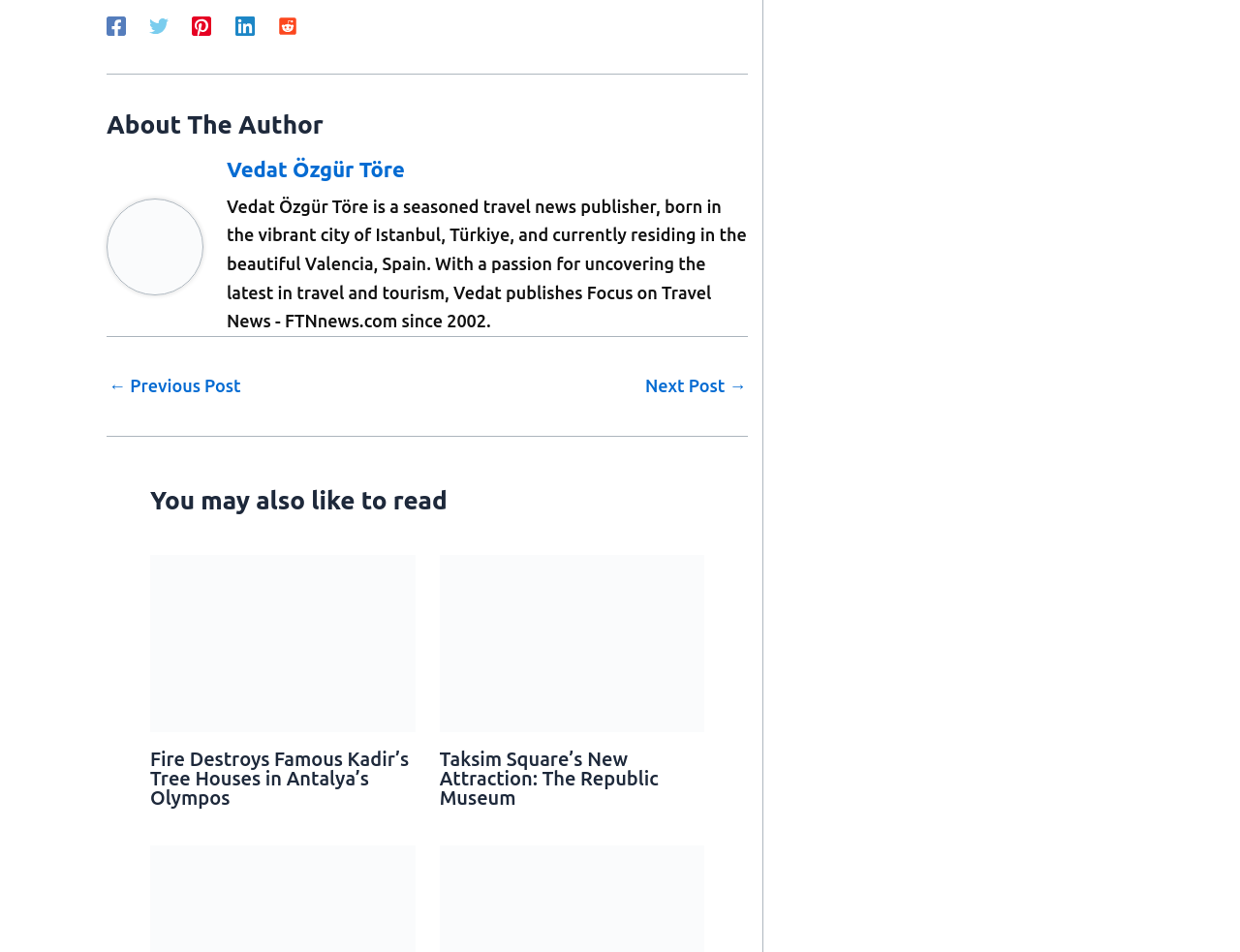Respond to the question below with a single word or phrase:
What is the current location of the author?

Valencia, Spain